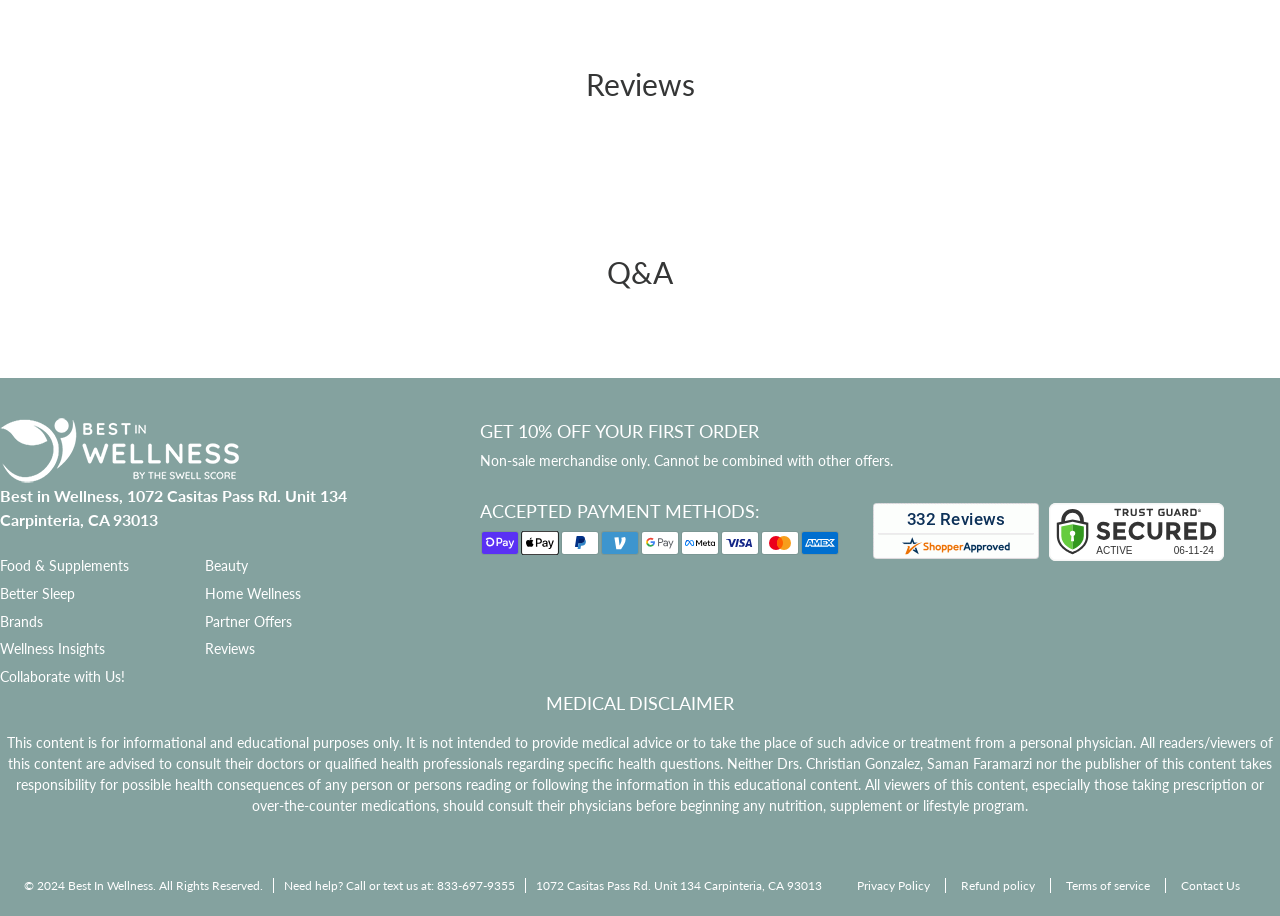Identify the bounding box coordinates of the section to be clicked to complete the task described by the following instruction: "View 'Customer Reviews'". The coordinates should be four float numbers between 0 and 1, formatted as [left, top, right, bottom].

[0.682, 0.549, 0.812, 0.61]